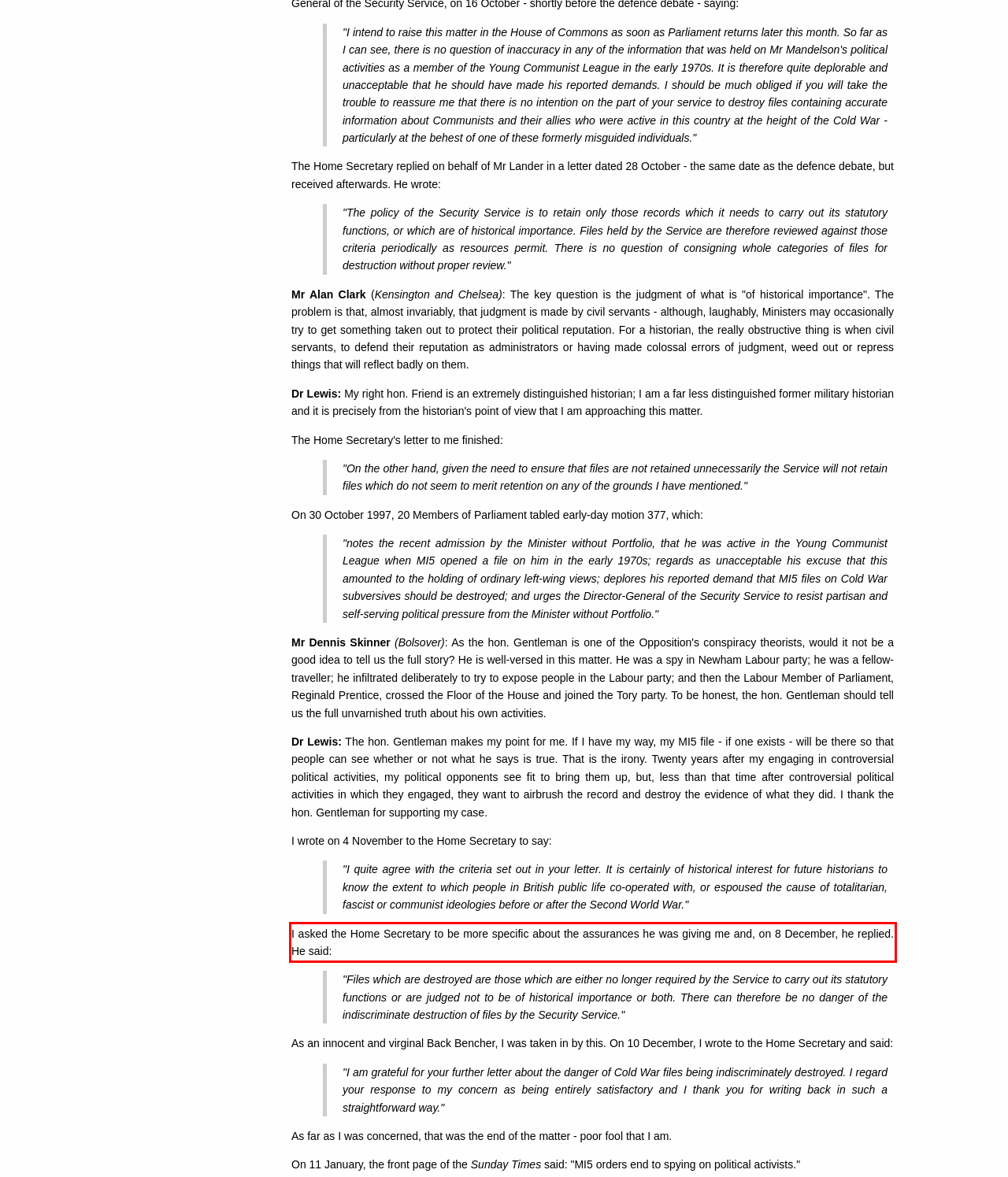You are given a screenshot of a webpage with a UI element highlighted by a red bounding box. Please perform OCR on the text content within this red bounding box.

I asked the Home Secretary to be more specific about the assurances he was giving me and, on 8 December, he replied. He said: